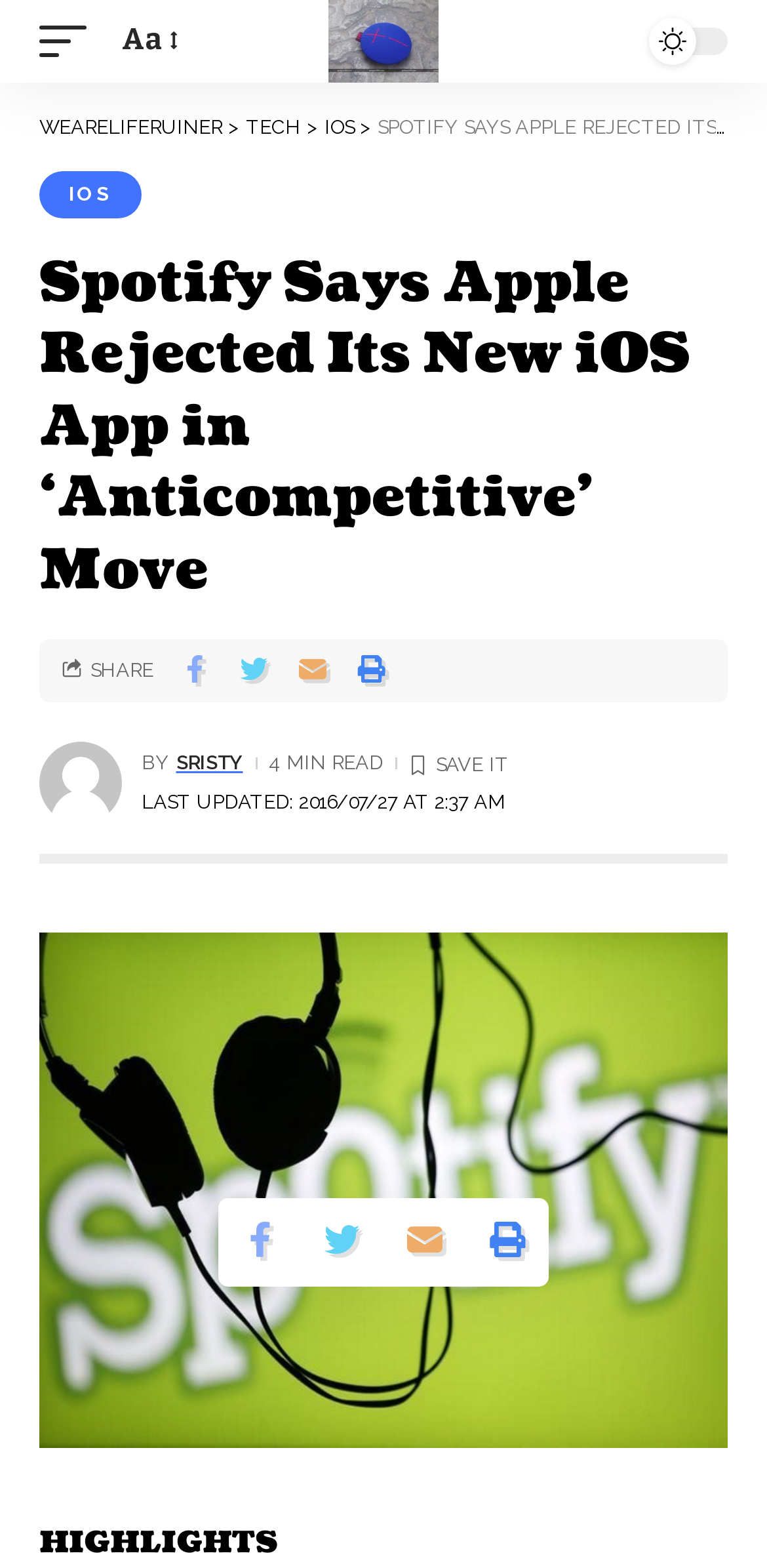When was the article last updated?
Ensure your answer is thorough and detailed.

I found the last updated time by looking at the section below the title, where it says 'LAST UPDATED: 2016/07/27 AT 2:37 AM'. This indicates when the article was last updated.